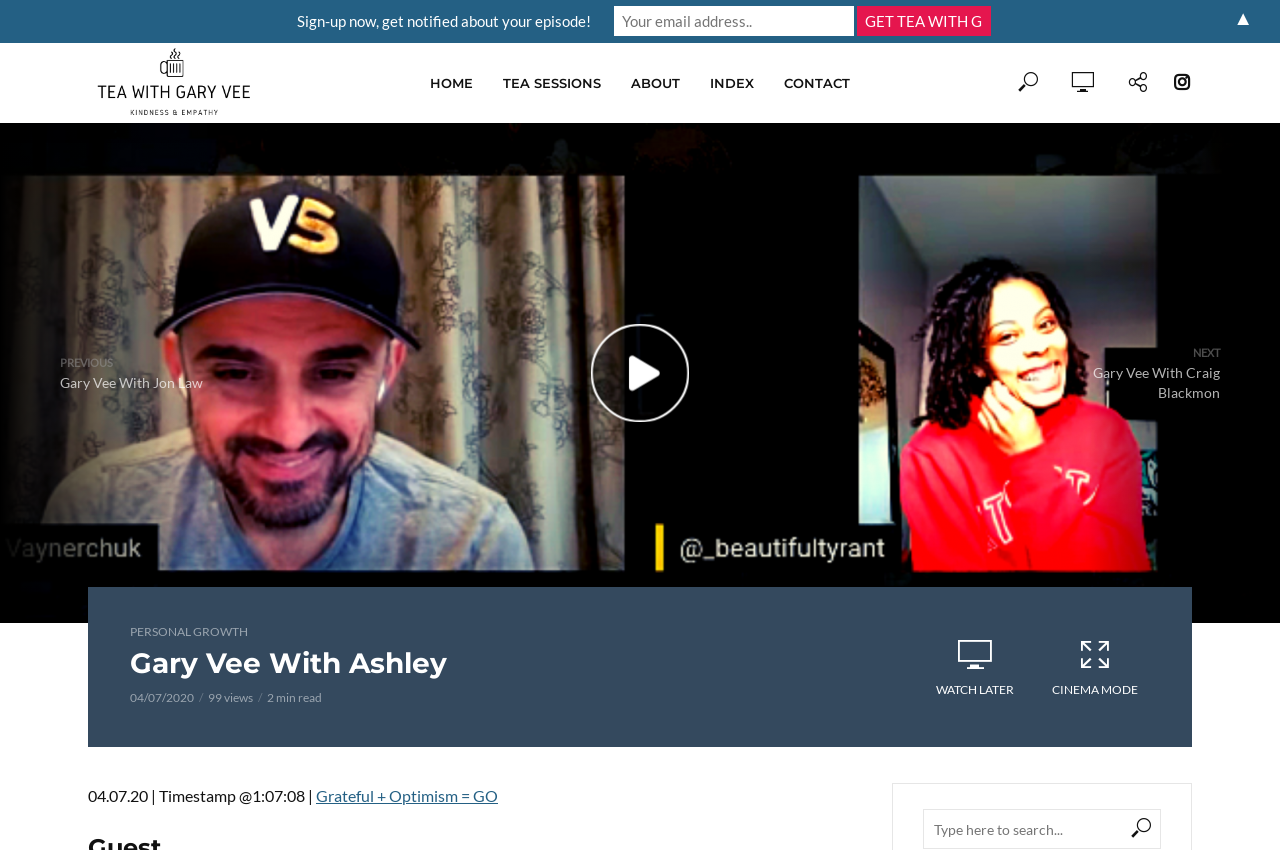What is the name of the person in the current tea session?
Please provide a comprehensive answer based on the visual information in the image.

Based on the webpage, the current tea session is with Ashley, as indicated by the link 'Gary-Vee-With-Ashley' and the image with the same name.